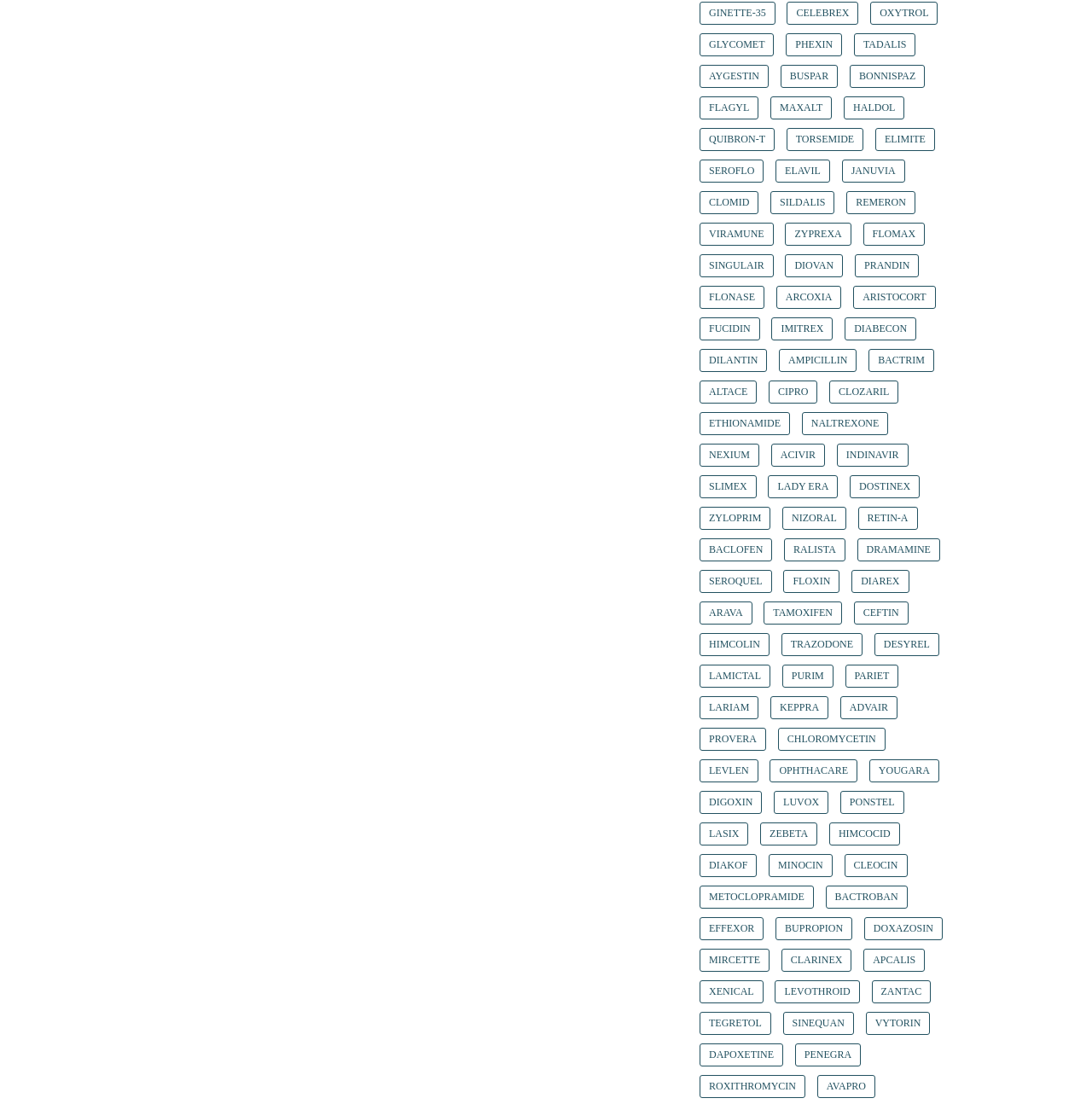Determine the bounding box coordinates for the region that must be clicked to execute the following instruction: "Visit CELEBREX page".

[0.721, 0.002, 0.786, 0.023]